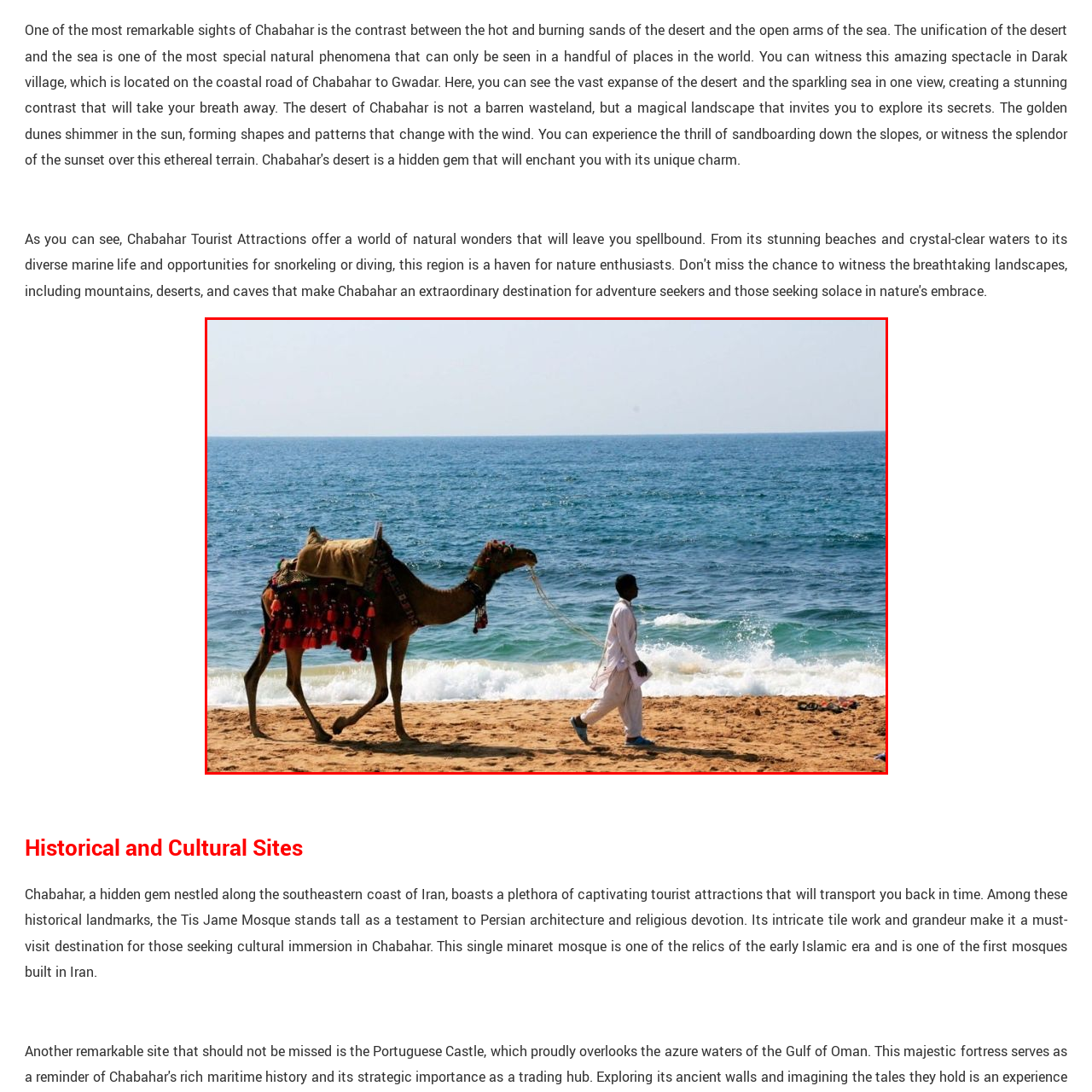Give a detailed account of the picture within the red bounded area.

The image captures a serene moment at a beach in Chabahar, Iran, where a camel adorned with colorful decorations walks along the sandy shore. In the foreground, a person in traditional attire leads the camel, creating a harmonious blend of nature and culture. The expansive sea stretches out in the background, its gentle waves crashing onto the shore, highlighting the tranquil beauty of this southeastern coastal gem. This scene reflects Chabahar's rich cultural heritage and its significance as a site for both relaxation and exploration, inviting visitors to immerse themselves in its historical landscapes and coastal allure.